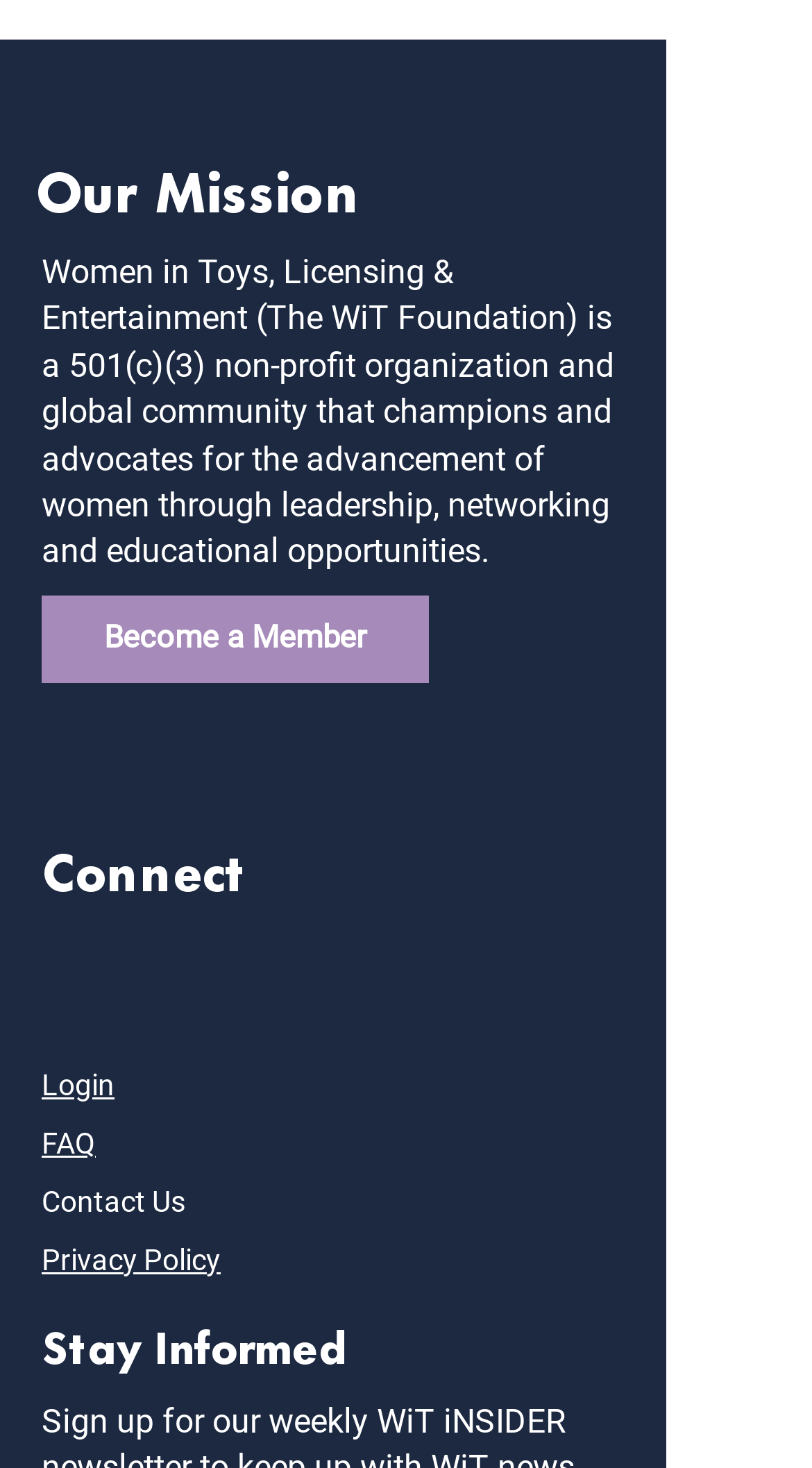How many social media platforms are listed?
Answer with a single word or short phrase according to what you see in the image.

5